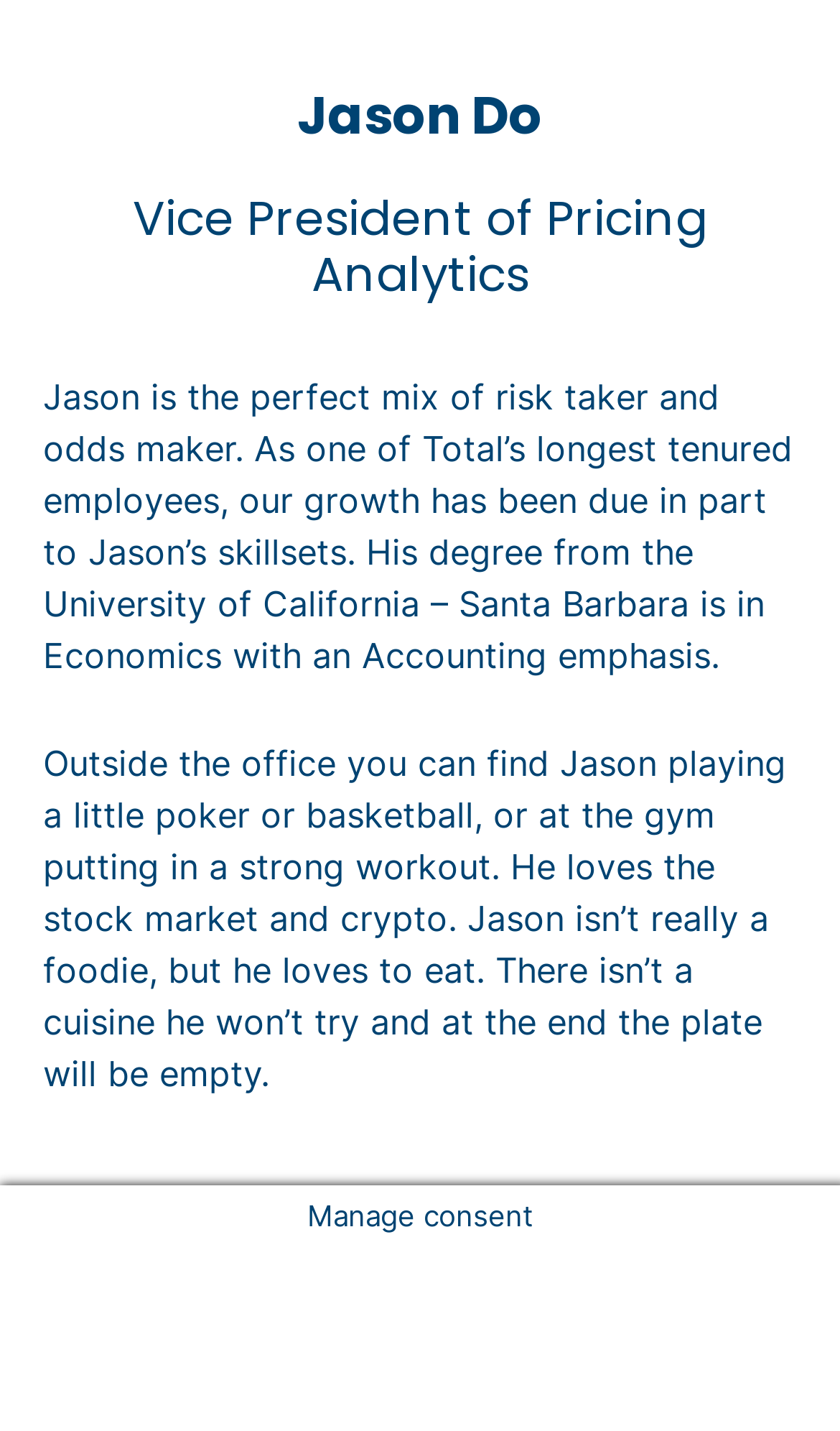What are Jason's hobbies?
Answer with a single word or phrase by referring to the visual content.

Poker, basketball, gym